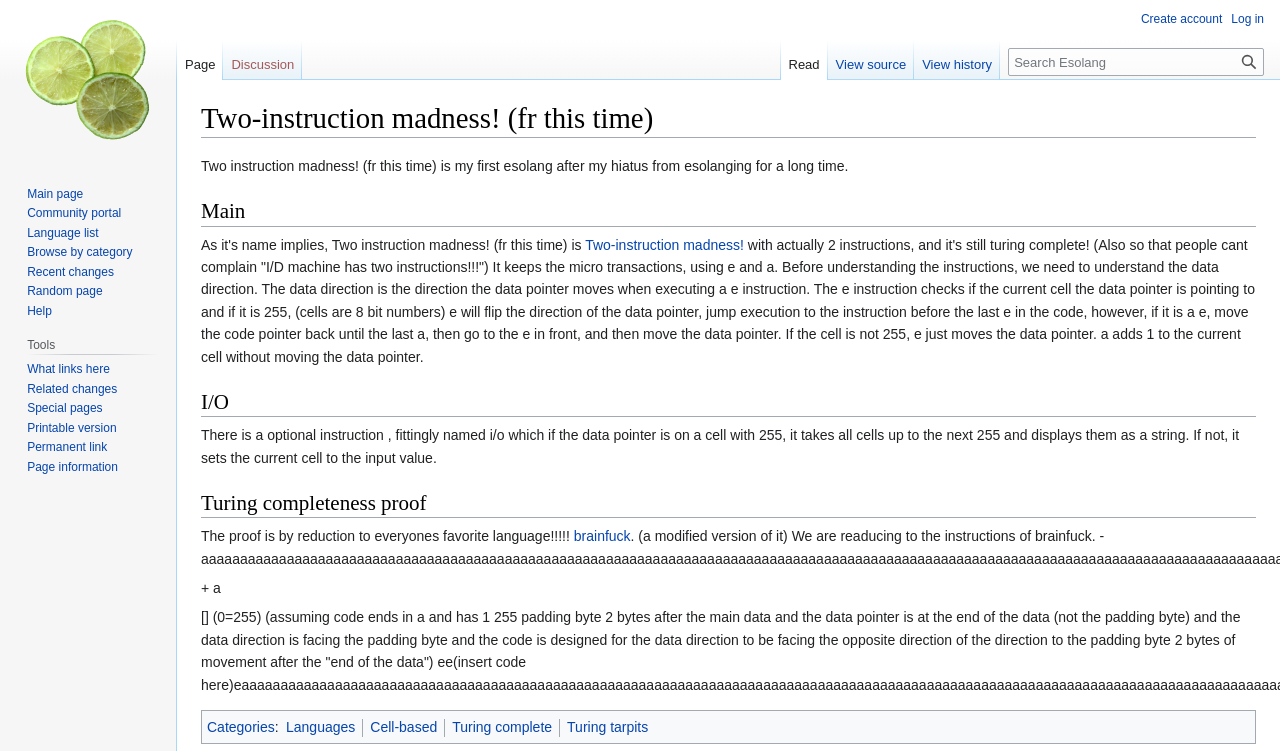What is the direction of the data pointer when executing an 'e' instruction?
Based on the screenshot, answer the question with a single word or phrase.

Depends on the cell value